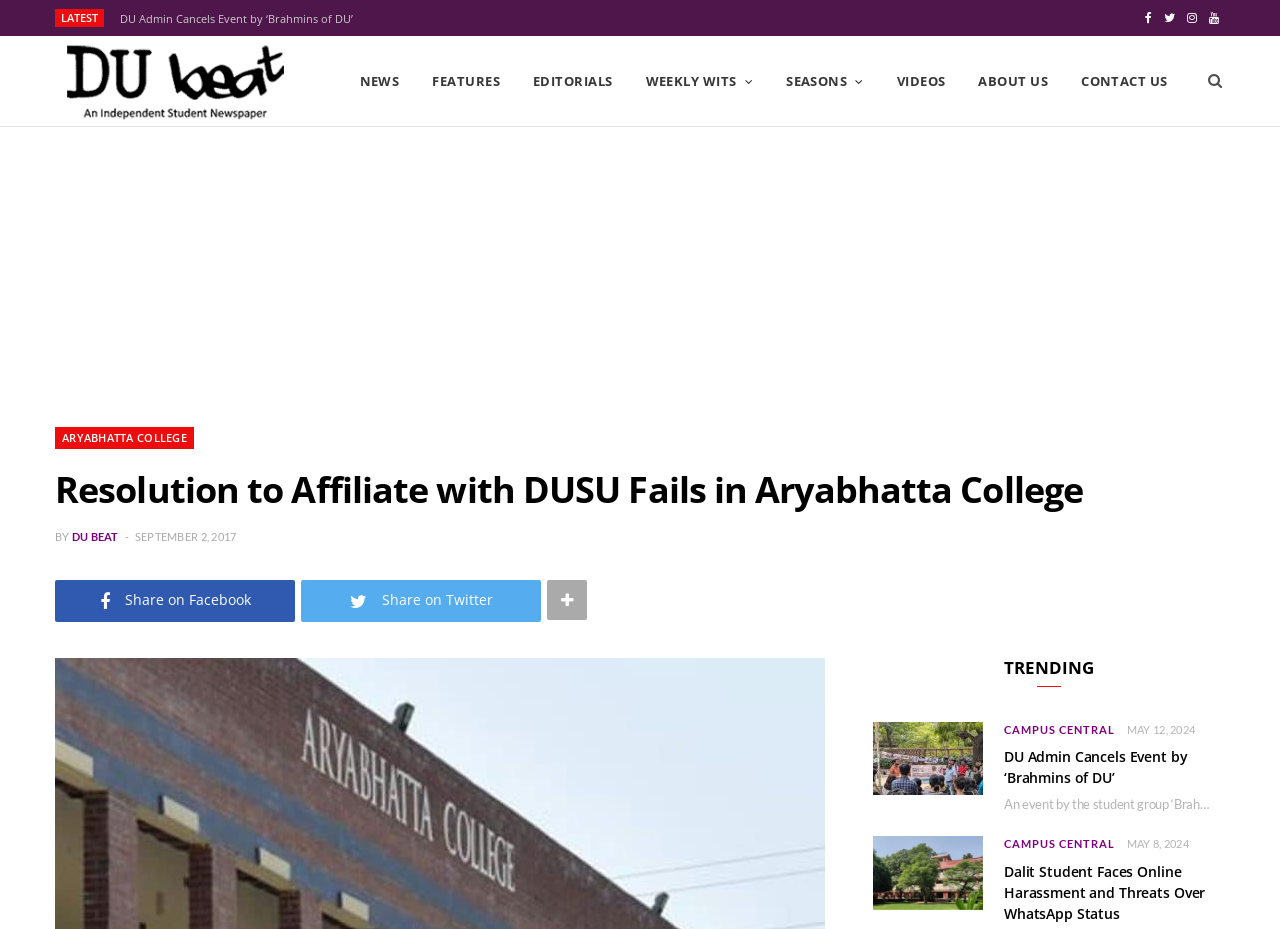Who is the author of the article?
Provide a detailed and extensive answer to the question.

The article's byline mentions 'BY DU BEAT', which indicates that the author of the article is DU Beat, likely a publication or a team of authors rather than an individual.